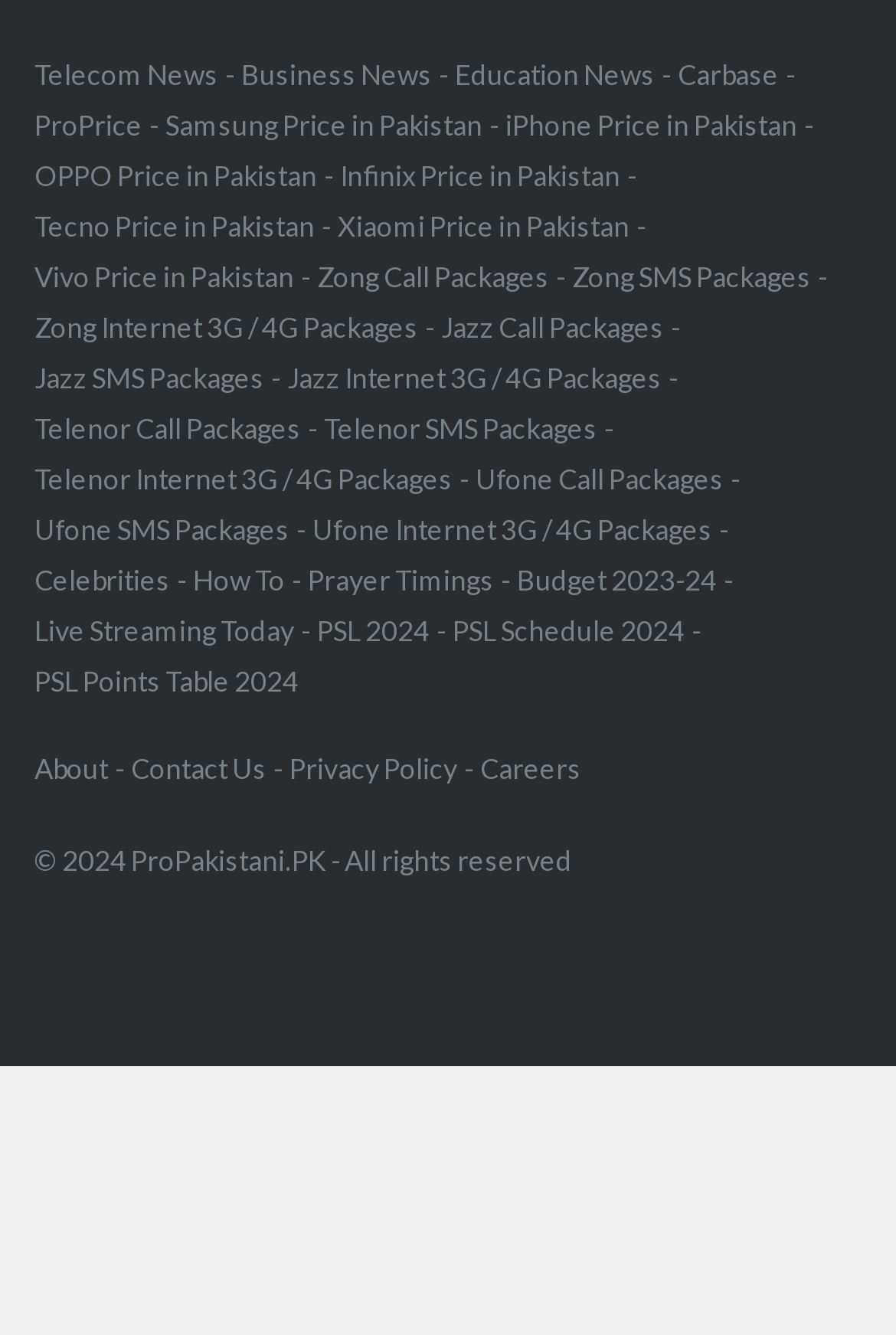Pinpoint the bounding box coordinates of the area that must be clicked to complete this instruction: "Click on Telecom News".

[0.038, 0.043, 0.244, 0.069]